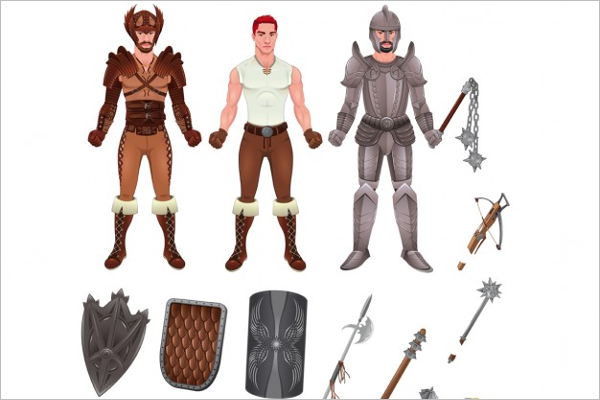How many warrior characters are depicted in the image?
Look at the screenshot and give a one-word or phrase answer.

Three